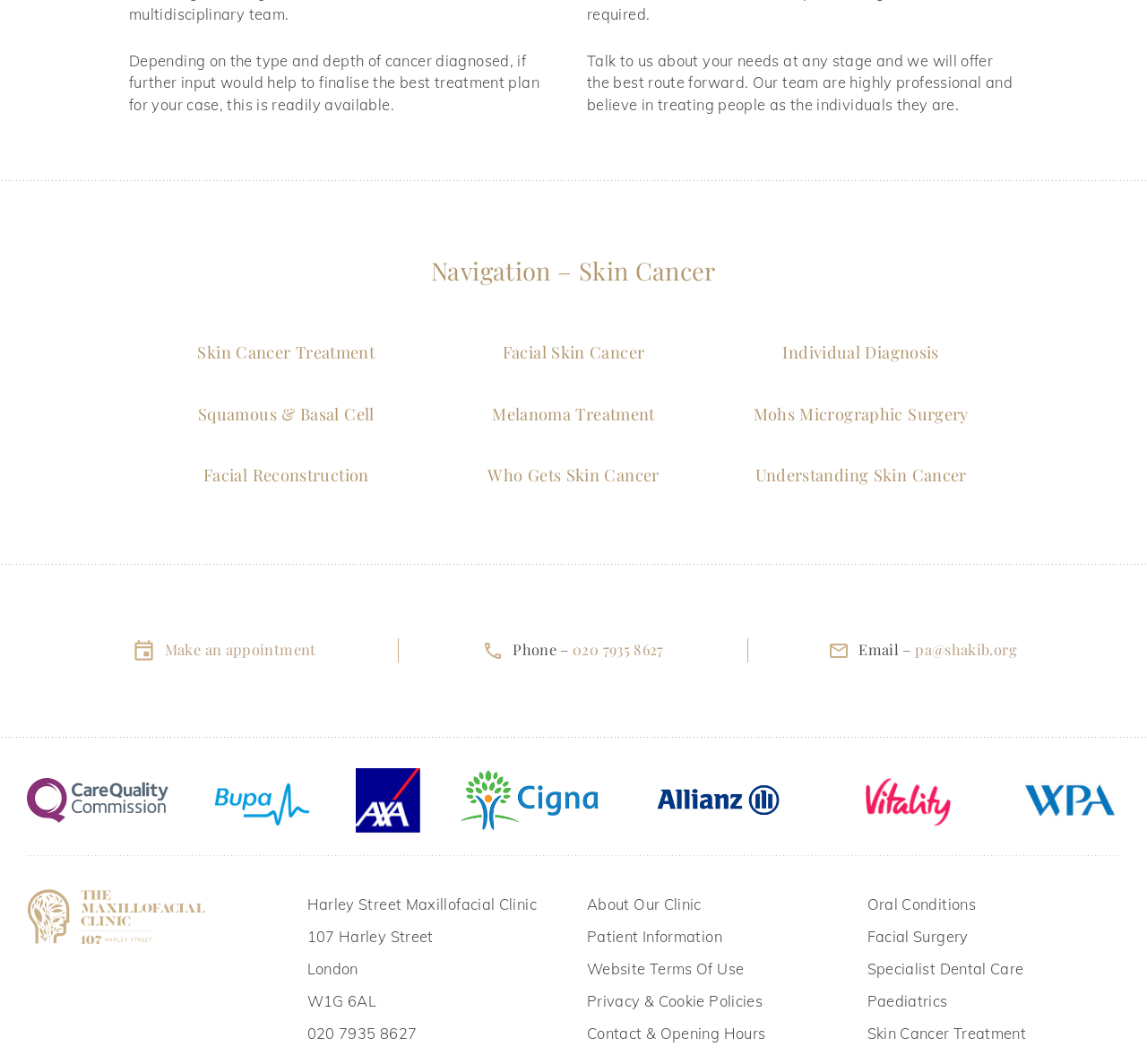Pinpoint the bounding box coordinates of the element you need to click to execute the following instruction: "Learn about Facial Skin Cancer". The bounding box should be represented by four float numbers between 0 and 1, in the format [left, top, right, bottom].

[0.386, 0.319, 0.614, 0.342]